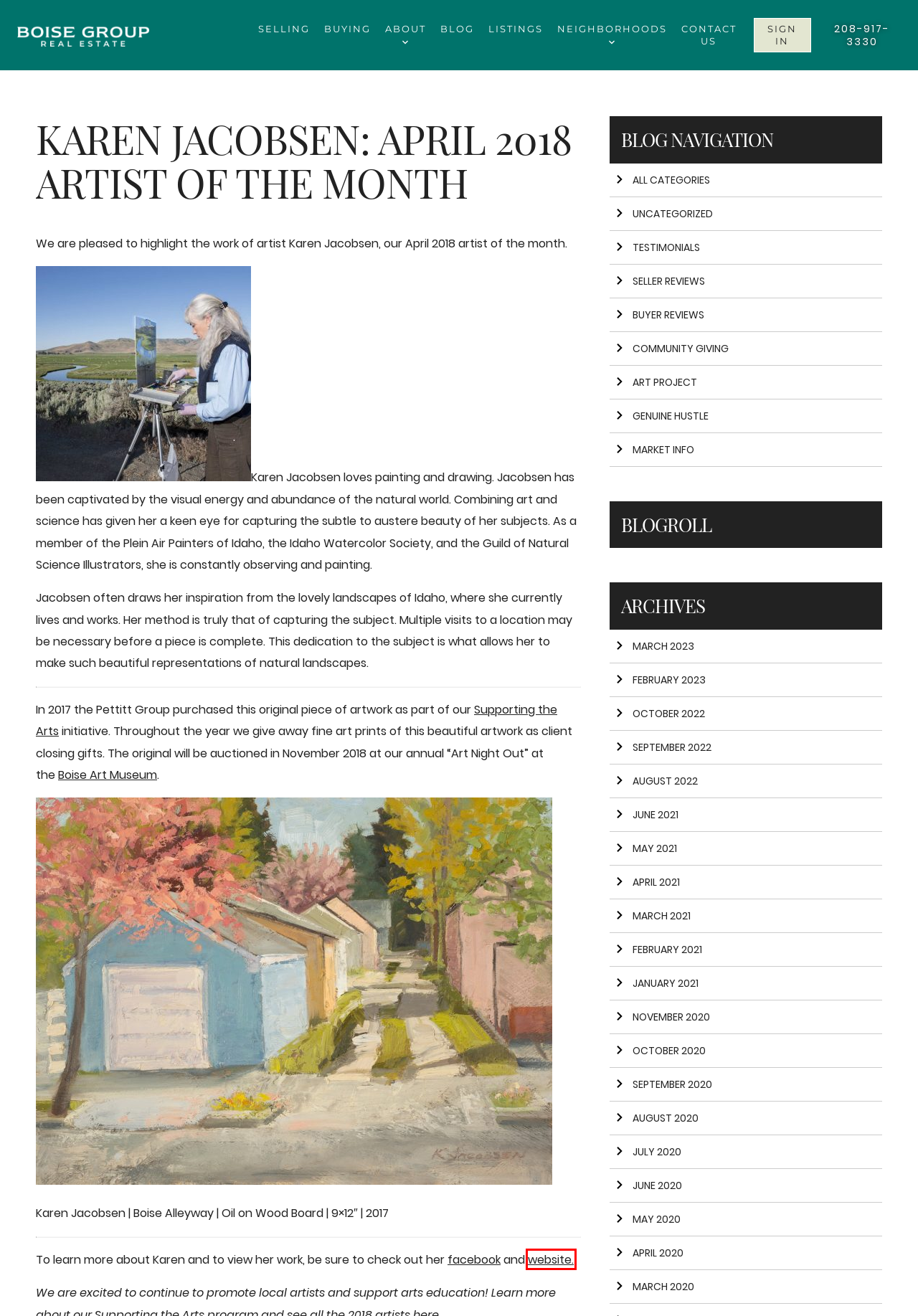Examine the screenshot of the webpage, which includes a red bounding box around an element. Choose the best matching webpage description for the page that will be displayed after clicking the element inside the red bounding box. Here are the candidates:
A. Real Estate Blog - Market Info
B. Real Estate Blog - Blog Archive: March, 2021
C. HOME
D. Real Estate Blog - Community Giving
E. Real Estate Blog - Blog Archive: November, 2020
F. Real Estate Blog - Testimonials
G. Boise Art Museum
H. Supporting the Arts, Celebrating Community

C